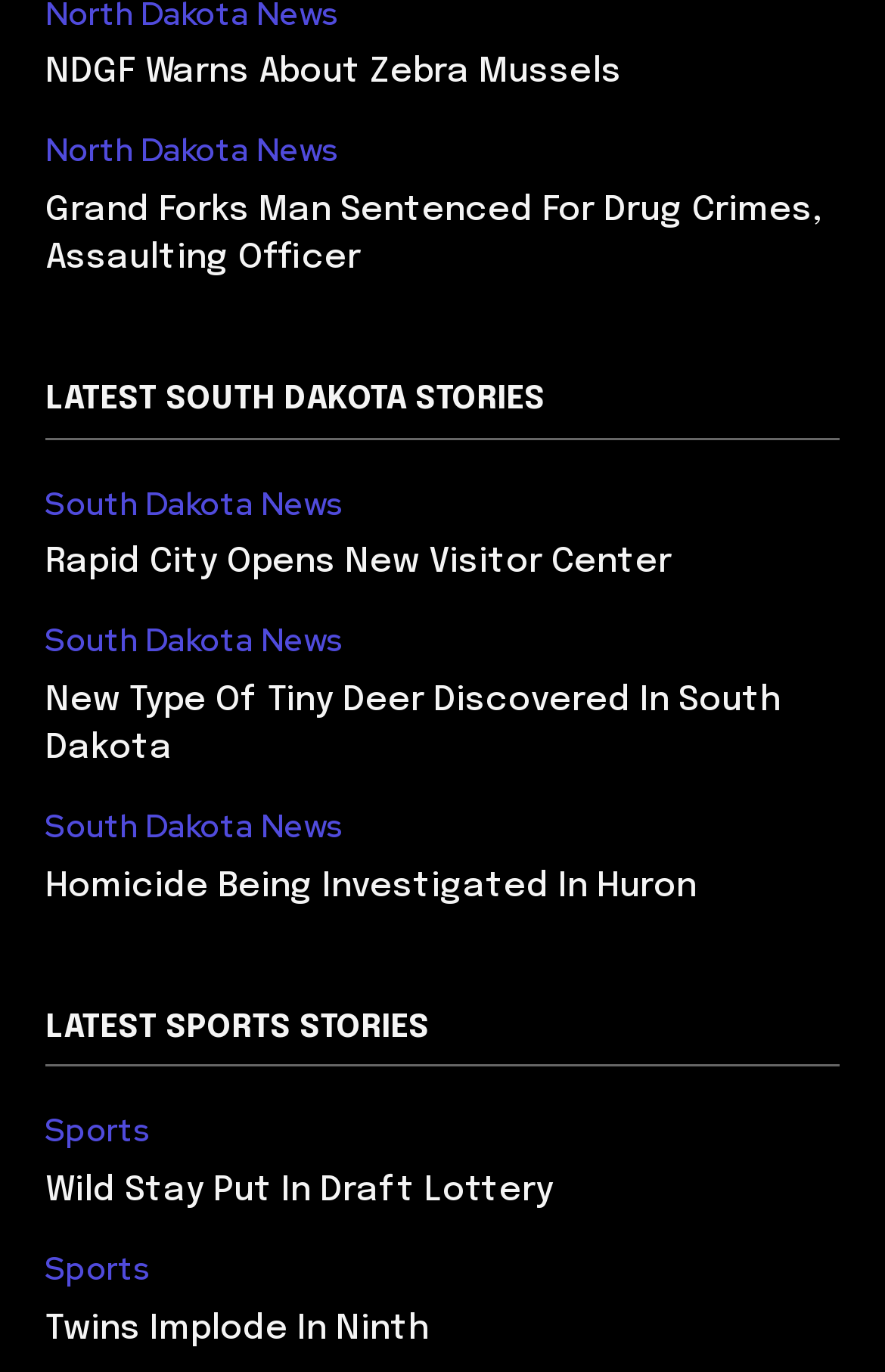Show the bounding box coordinates of the element that should be clicked to complete the task: "View North Dakota news".

[0.051, 0.096, 0.385, 0.124]